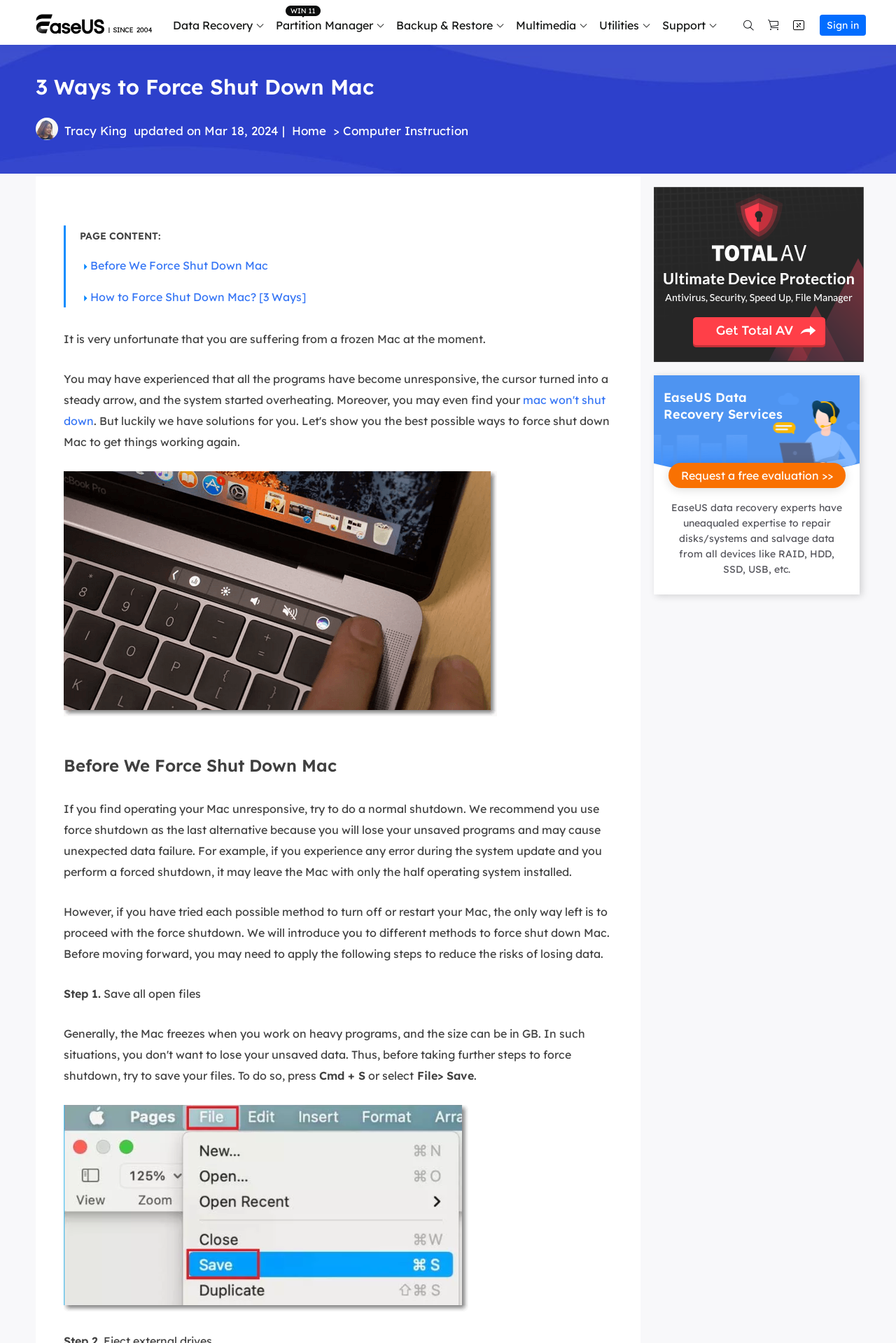Please determine the bounding box coordinates of the section I need to click to accomplish this instruction: "Check out Online Video Repair".

[0.555, 0.165, 0.674, 0.176]